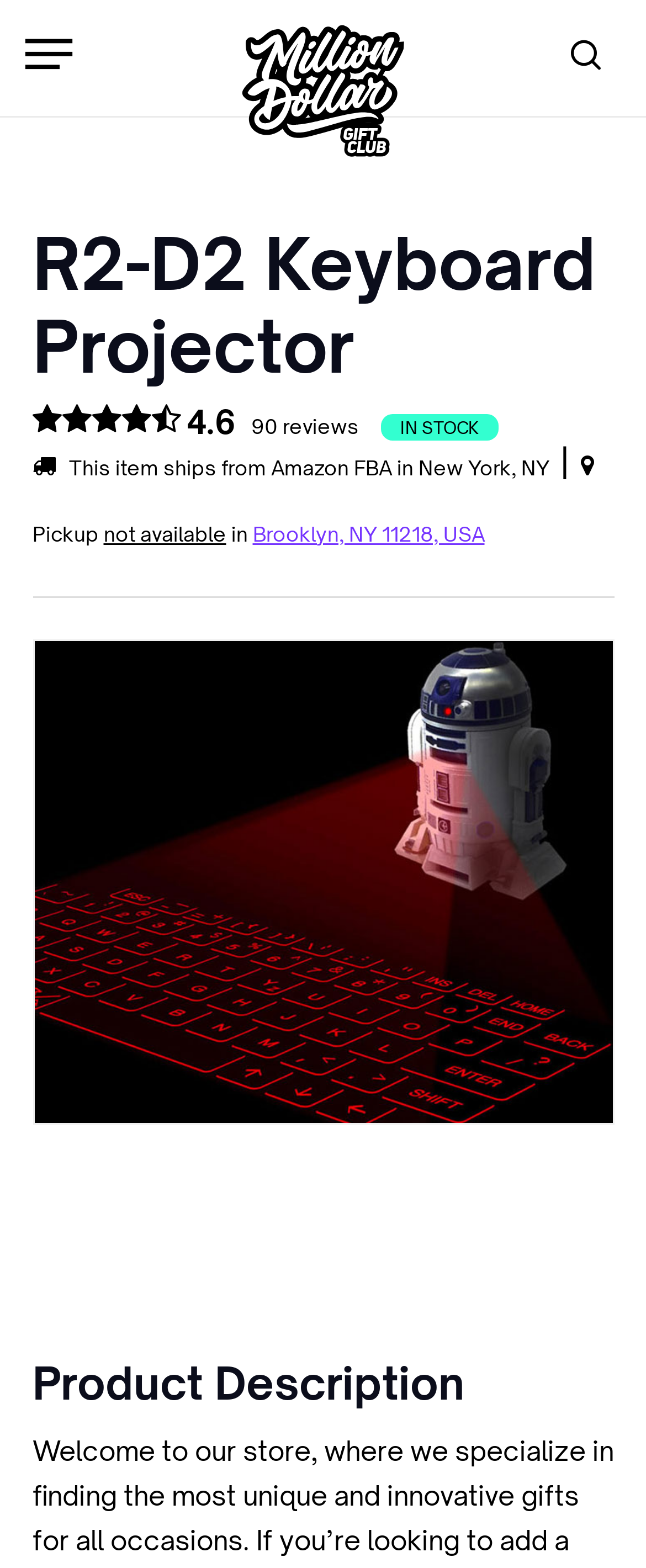Please identify the bounding box coordinates of the element I need to click to follow this instruction: "Close the search bar".

[0.881, 0.092, 0.942, 0.11]